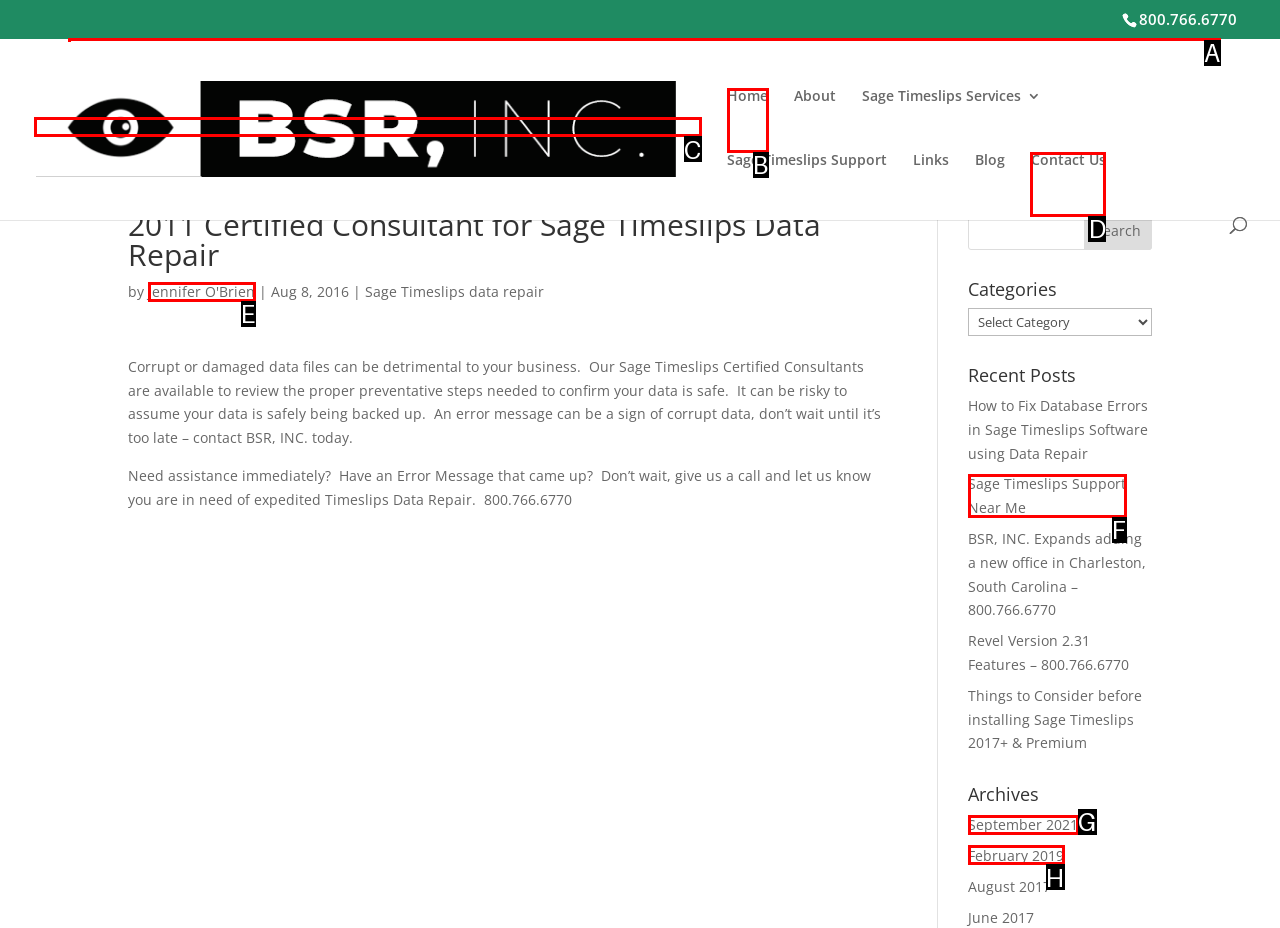What option should I click on to execute the task: Contact Us? Give the letter from the available choices.

D